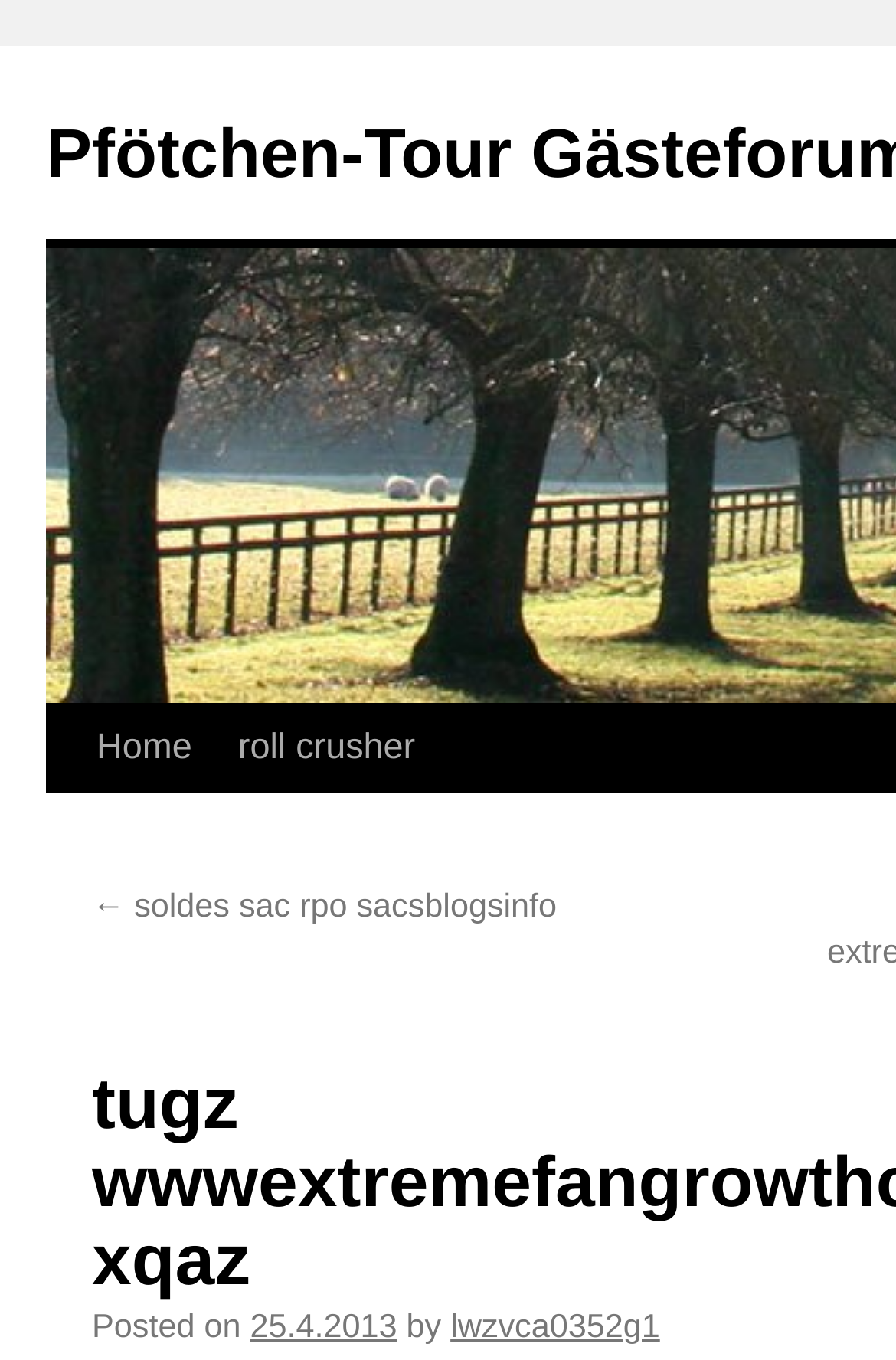What is the text above the date of the post?
Refer to the screenshot and deliver a thorough answer to the question presented.

The text above the date of the post is 'Posted on' which is located with a bounding box of [0.103, 0.963, 0.269, 0.99].